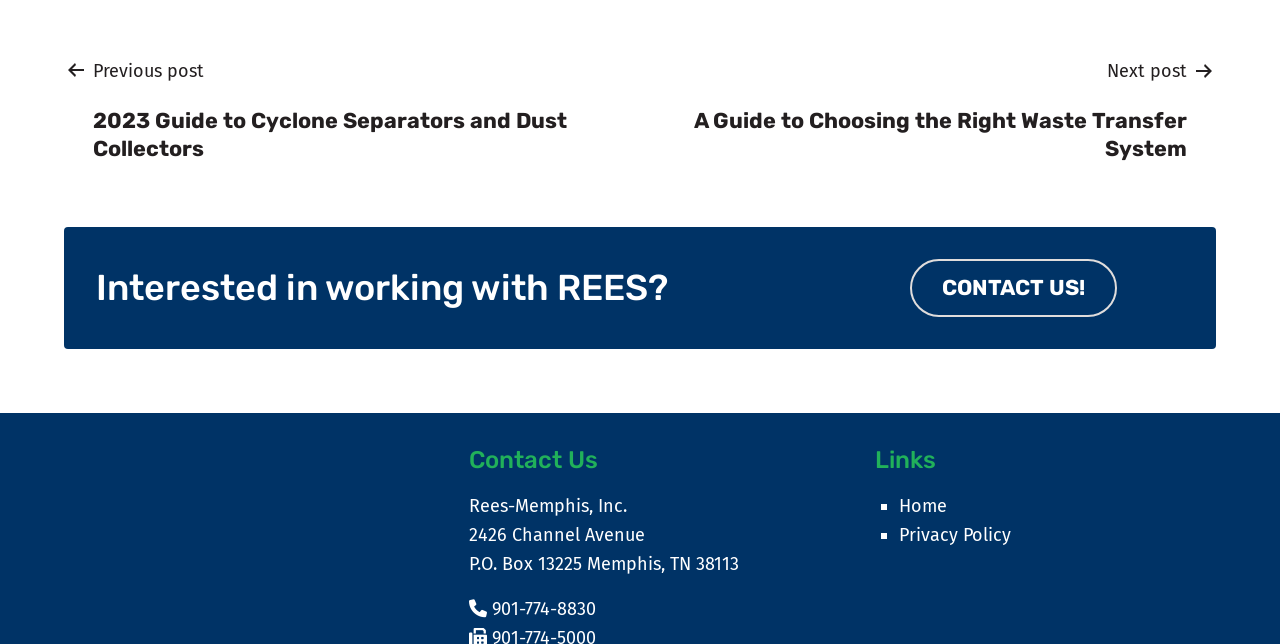Based on the image, provide a detailed response to the question:
How many links are in the post navigation section?

I counted the number of links in the post navigation section, which are 'Previous post 2023 Guide to Cyclone Separators and Dust Collectors' and 'Next post A Guide to Choosing the Right Waste Transfer System', so there are 2 links.